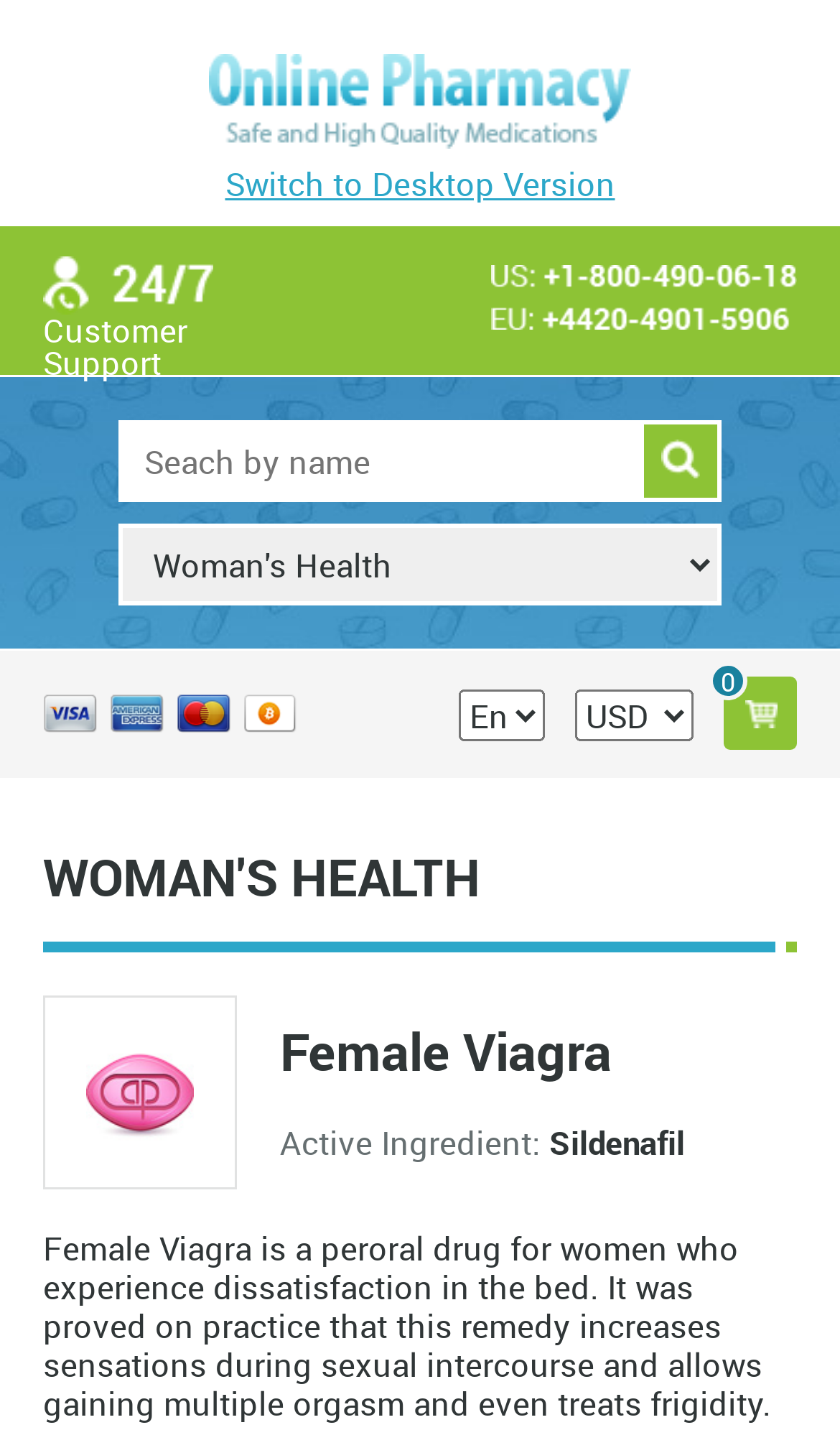What is the purpose of Female Viagra?
Could you answer the question with a detailed and thorough explanation?

Based on the webpage, Female Viagra is a peroral drug for women who experience dissatisfaction in the bed. It was proved on practice that this remedy increases sensations during sexual intercourse and allows gaining multiple orgasm and even treats frigidity.